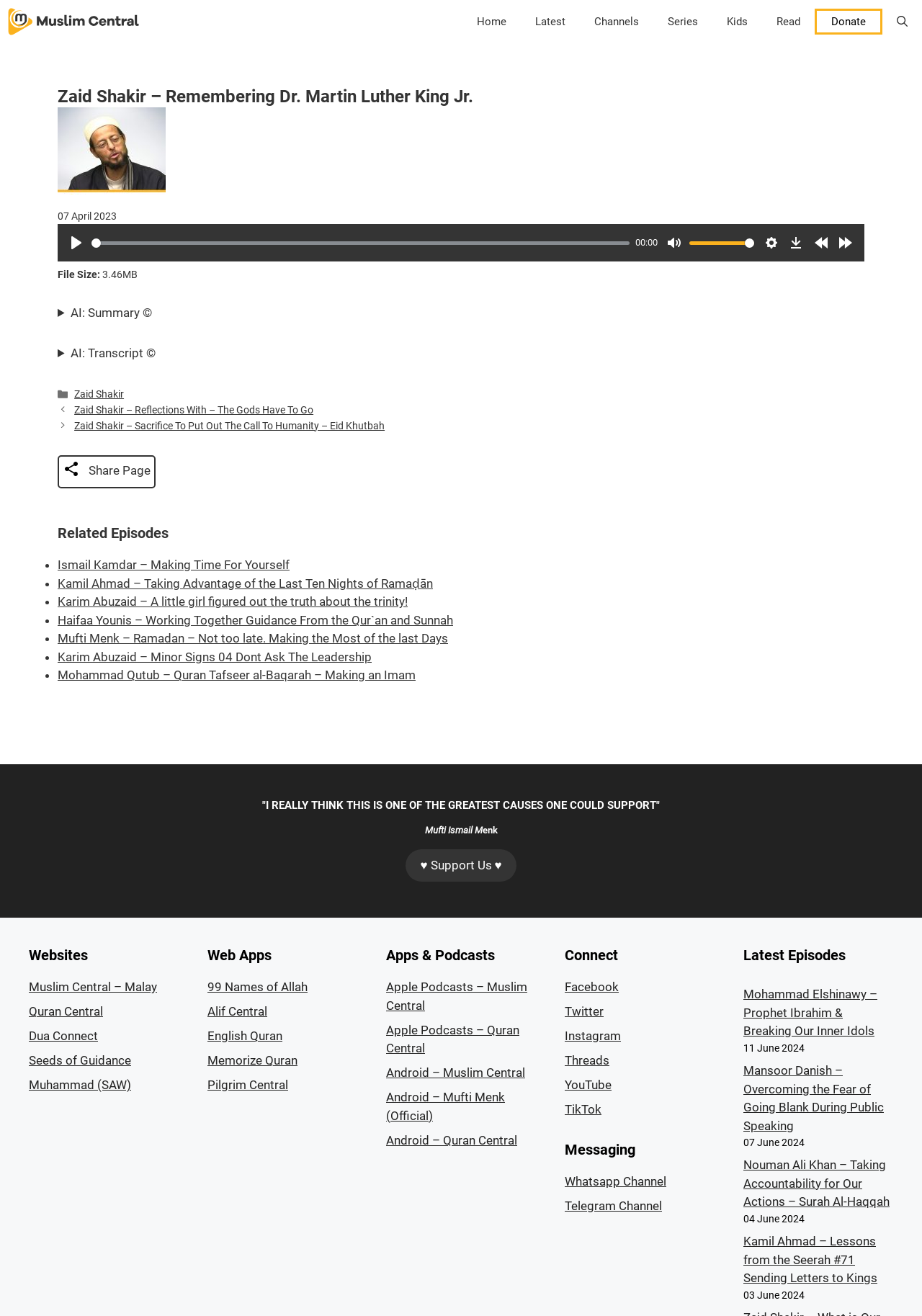Refer to the screenshot and give an in-depth answer to this question: What is the purpose of the slider below the play button?

The purpose of the slider below the play button is to seek or navigate through the audio lecture, allowing users to jump to a specific point in the lecture.